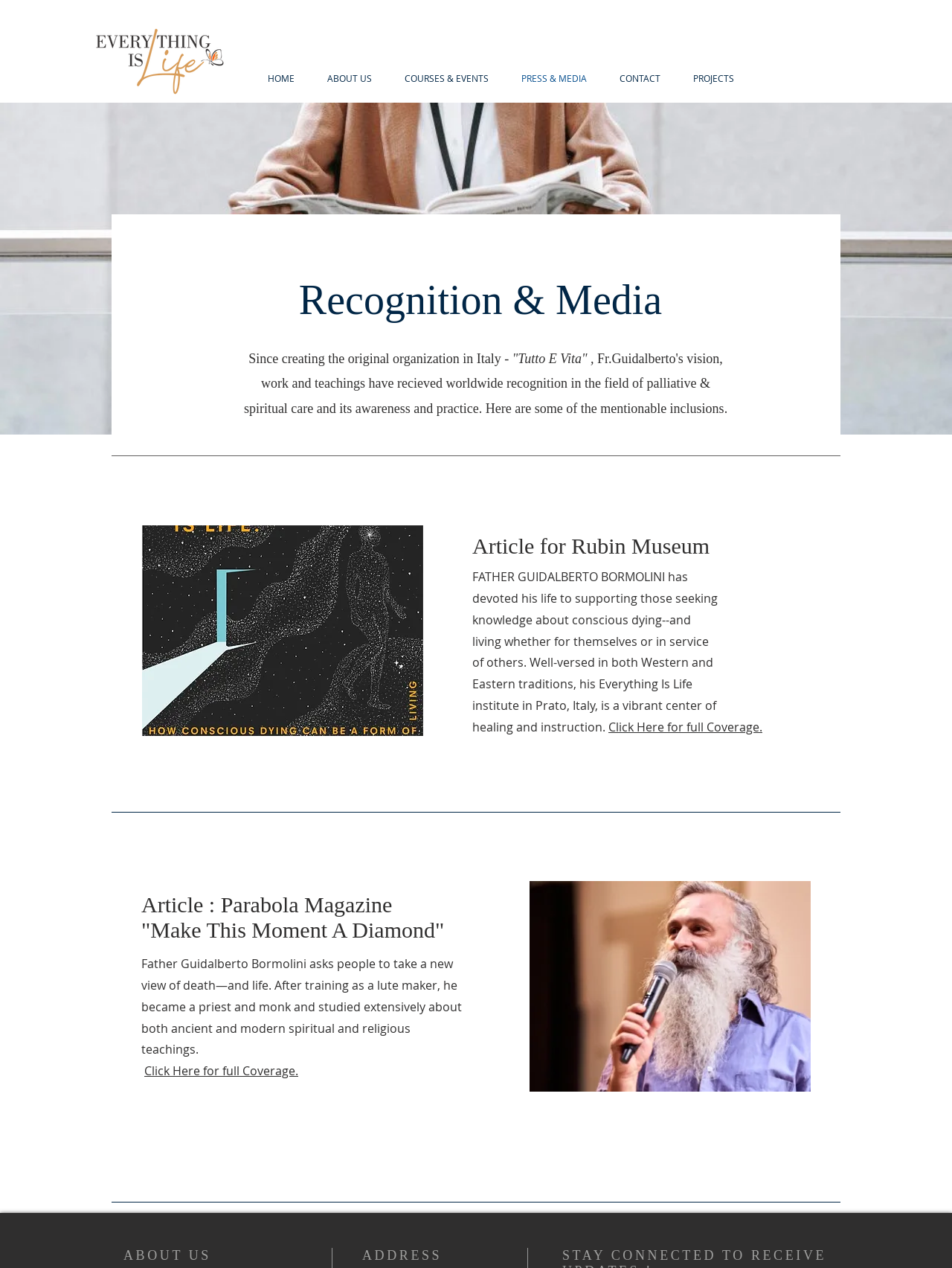Using the webpage screenshot, locate the HTML element that fits the following description and provide its bounding box: "HOME".

[0.264, 0.056, 0.327, 0.067]